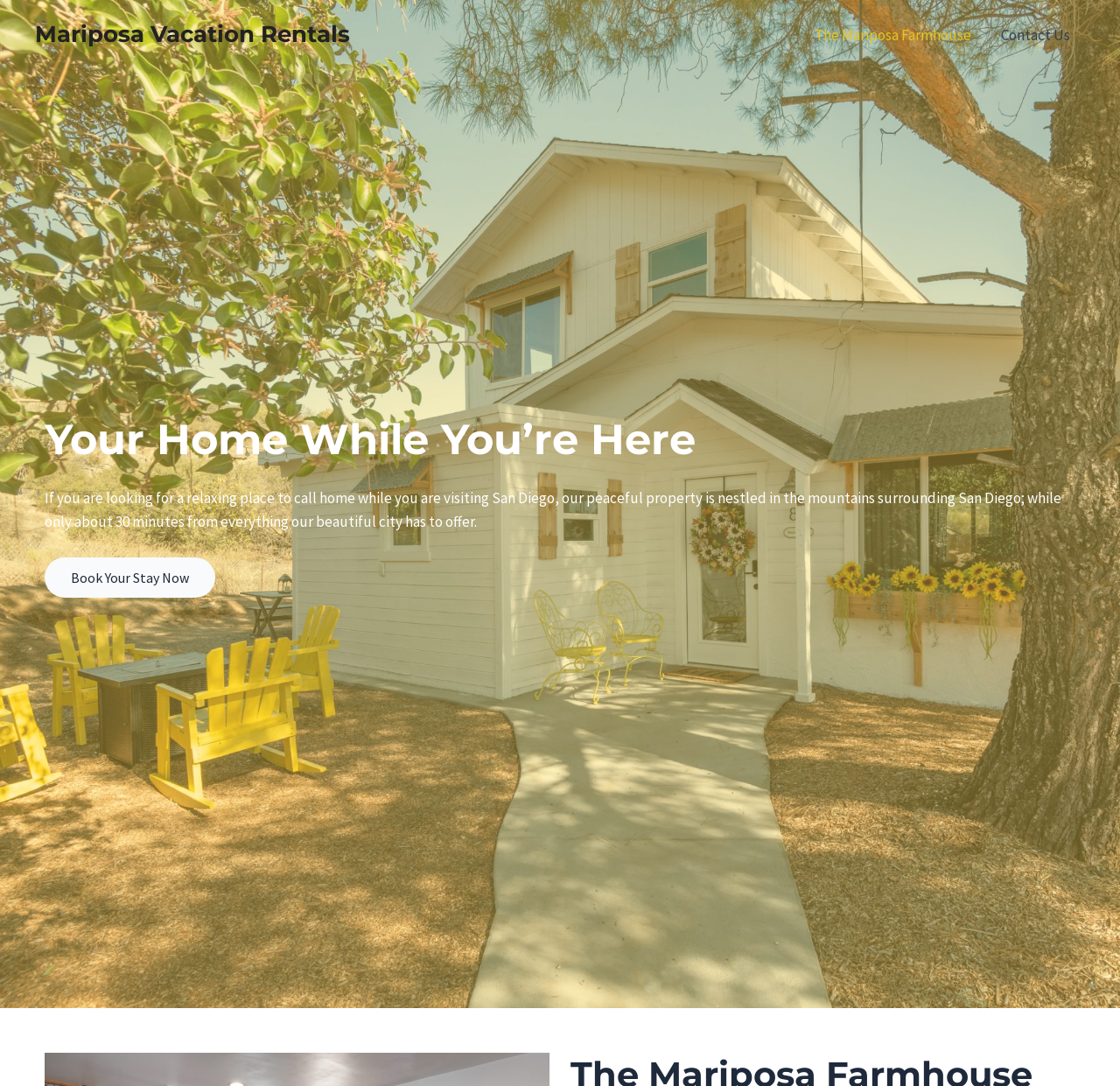Provide an in-depth caption for the elements present on the webpage.

The webpage is about Mariposa Farmhouse, a vacation rental property in San Diego. At the top left of the page, there is a link to "Mariposa Vacation Rentals". On the top right, there is a site navigation menu with two links: "The Mariposa Farmhouse" and "Contact Us". 

Below the navigation menu, there is a large image that spans the entire width of the page, likely showcasing the farmhouse. Above the image, there is a heading that reads "Your Home While You’re Here". 

Below the heading, there is a paragraph of text that describes the property, stating that it's a peaceful retreat nestled in the mountains surrounding San Diego, yet only 30 minutes from the city's attractions. 

To the right of the paragraph, there is a call-to-action link "Book Your Stay Now", encouraging visitors to reserve their stay at the farmhouse.